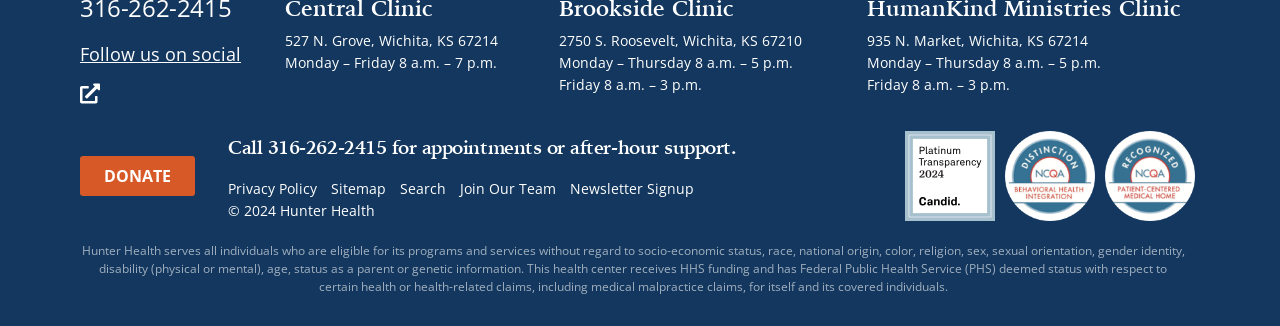Locate the bounding box coordinates of the item that should be clicked to fulfill the instruction: "Make a donation".

[0.062, 0.479, 0.152, 0.602]